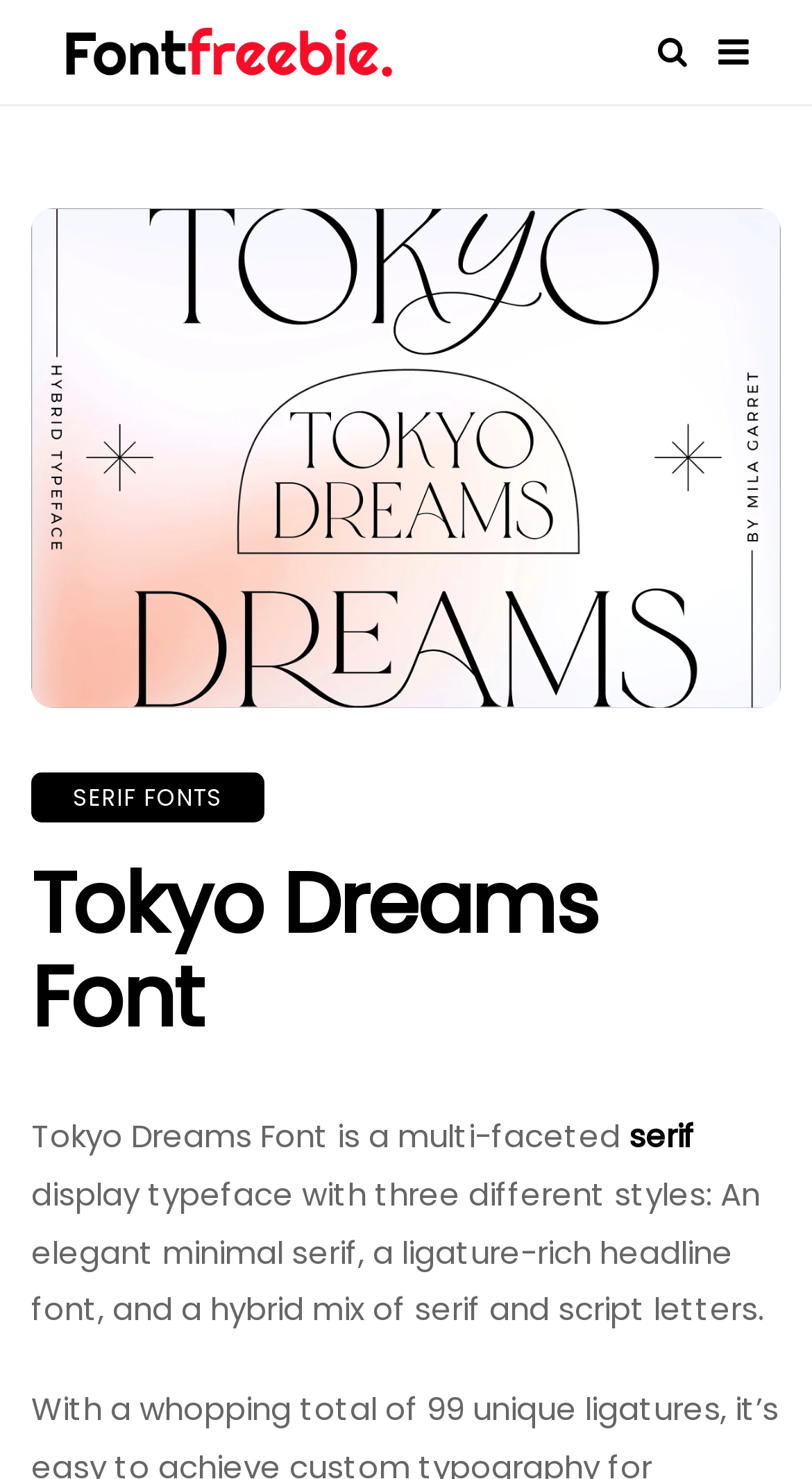Give an in-depth explanation of the webpage layout and content.

The webpage is about the Tokyo Dreams Font, a multi-faceted serif display typeface. At the top, there is a banner with a link to a huge library of free fonts for every project, accompanied by an image with the same text. Below this banner, a large image of the Tokyo Dreams Font takes up most of the width of the page, spanning from the left to the right side.

To the top-right of the image, there is a link to SERIF FONTS. Above the image, a heading displays the font name, "Tokyo Dreams Font". Below the heading, a paragraph of text describes the font, stating that it is a multi-faceted serif display typeface with three different styles: an elegant minimal serif, a ligature-rich headline font, and a hybrid mix of serif and script letters. Within this paragraph, the word "serif" is a link.